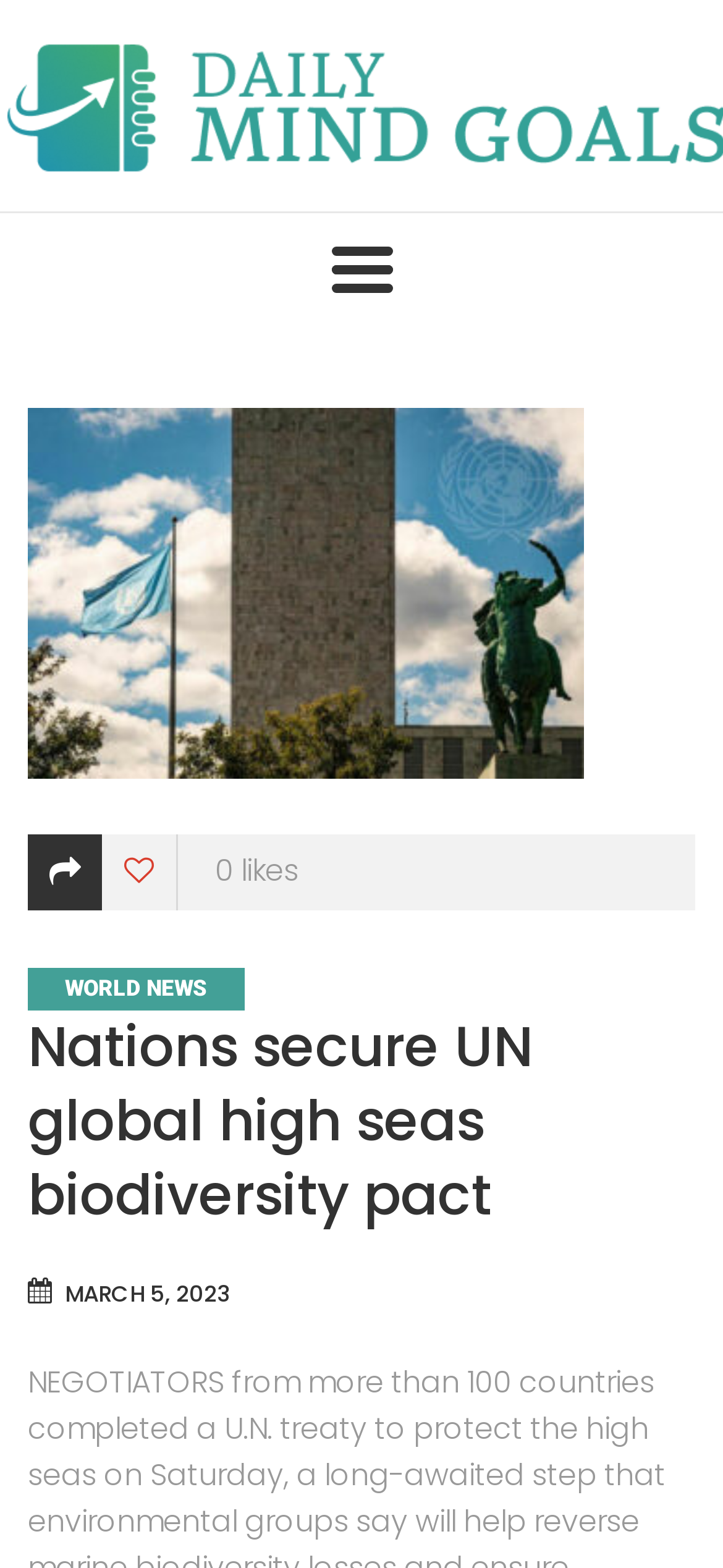Use a single word or phrase to answer the question: 
What is the category of the news article?

WORLD NEWS